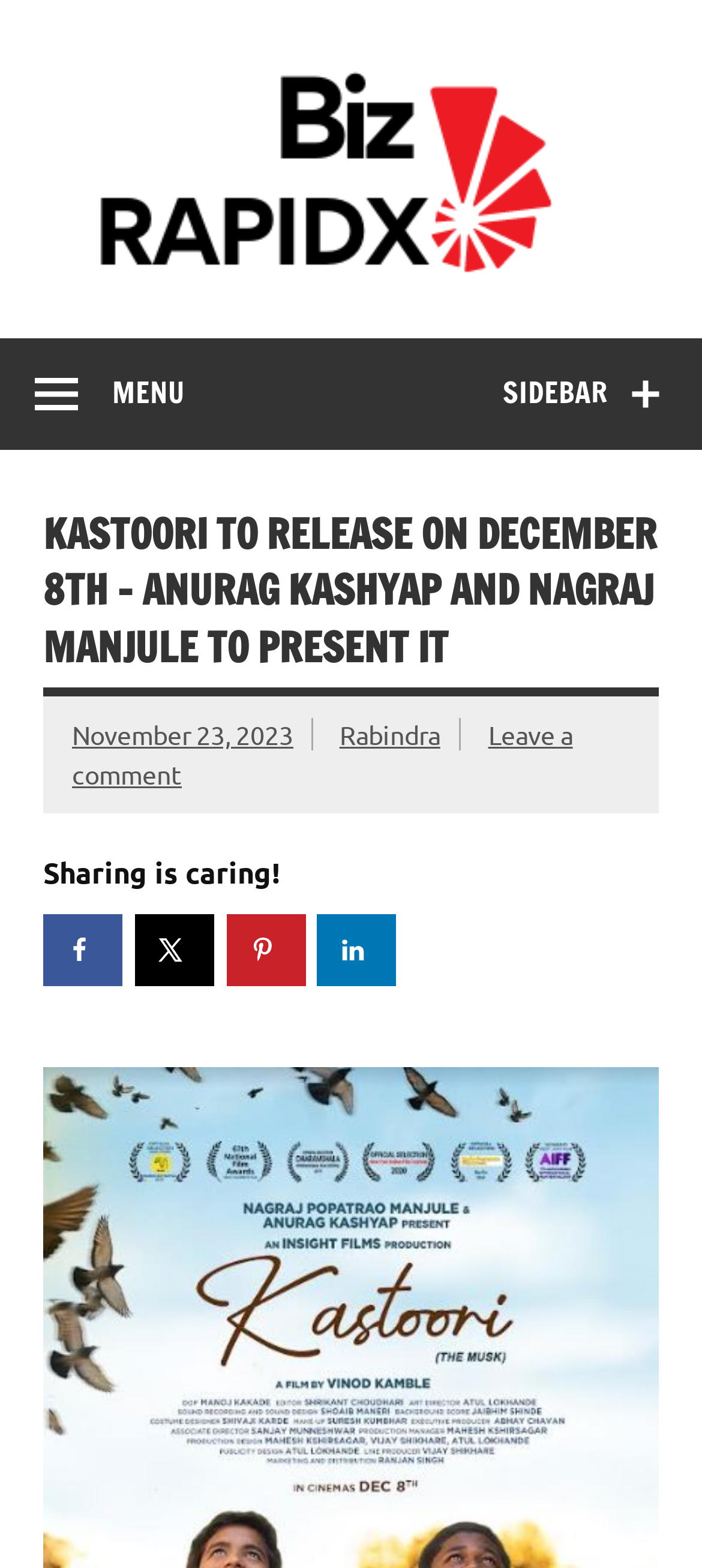Please pinpoint the bounding box coordinates for the region I should click to adhere to this instruction: "Leave a comment".

[0.103, 0.458, 0.816, 0.503]